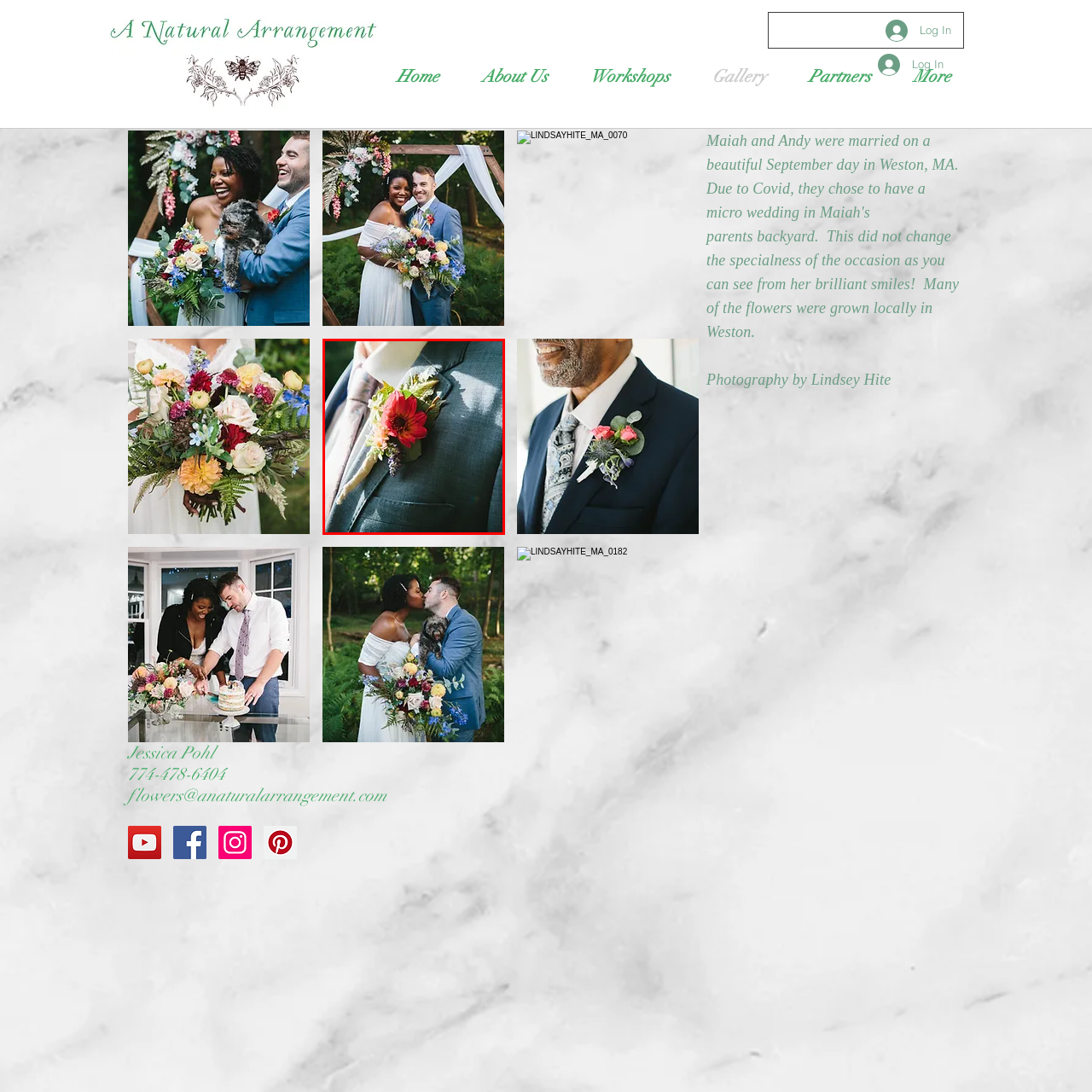Describe in detail the elements and actions shown in the image within the red-bordered area.

The image showcases a beautifully arranged boutonnière pinned to the lapel of a well-tailored suit jacket. The boutonnière is highlighted by a vibrant red flower, likely a gerbera daisy, surrounded by a mix of delicate greens and small purple accents. This floral arrangement adds a touch of natural elegance to the formal attire, suggesting a celebratory occasion such as a wedding. The soft sunlight illuminates the details, enhancing the colors of the flower and foliage while contrasting against the subtle textures of the suit fabric.